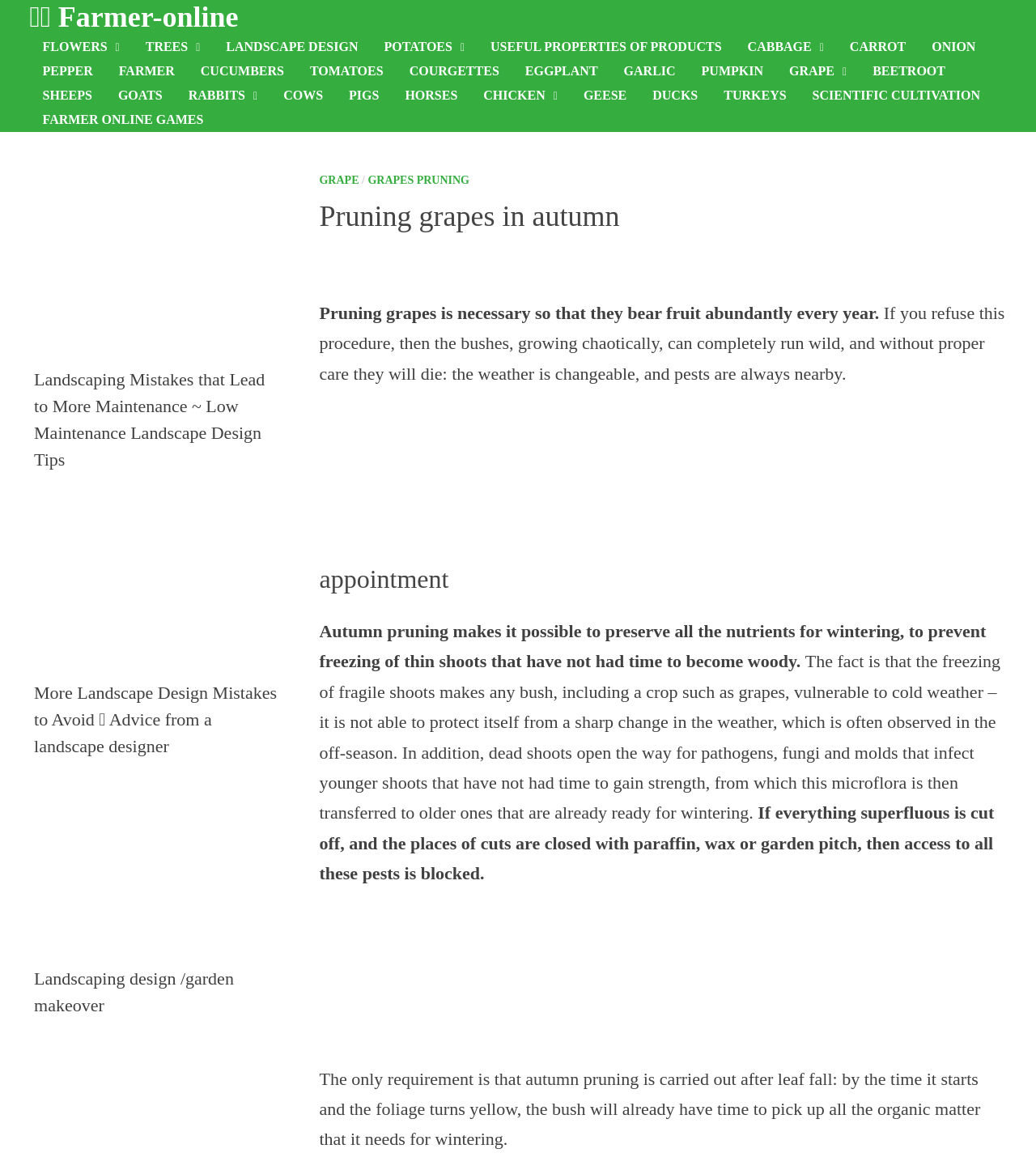Given the following UI element description: "Farmer online games", find the bounding box coordinates in the webpage screenshot.

[0.029, 0.092, 0.209, 0.113]